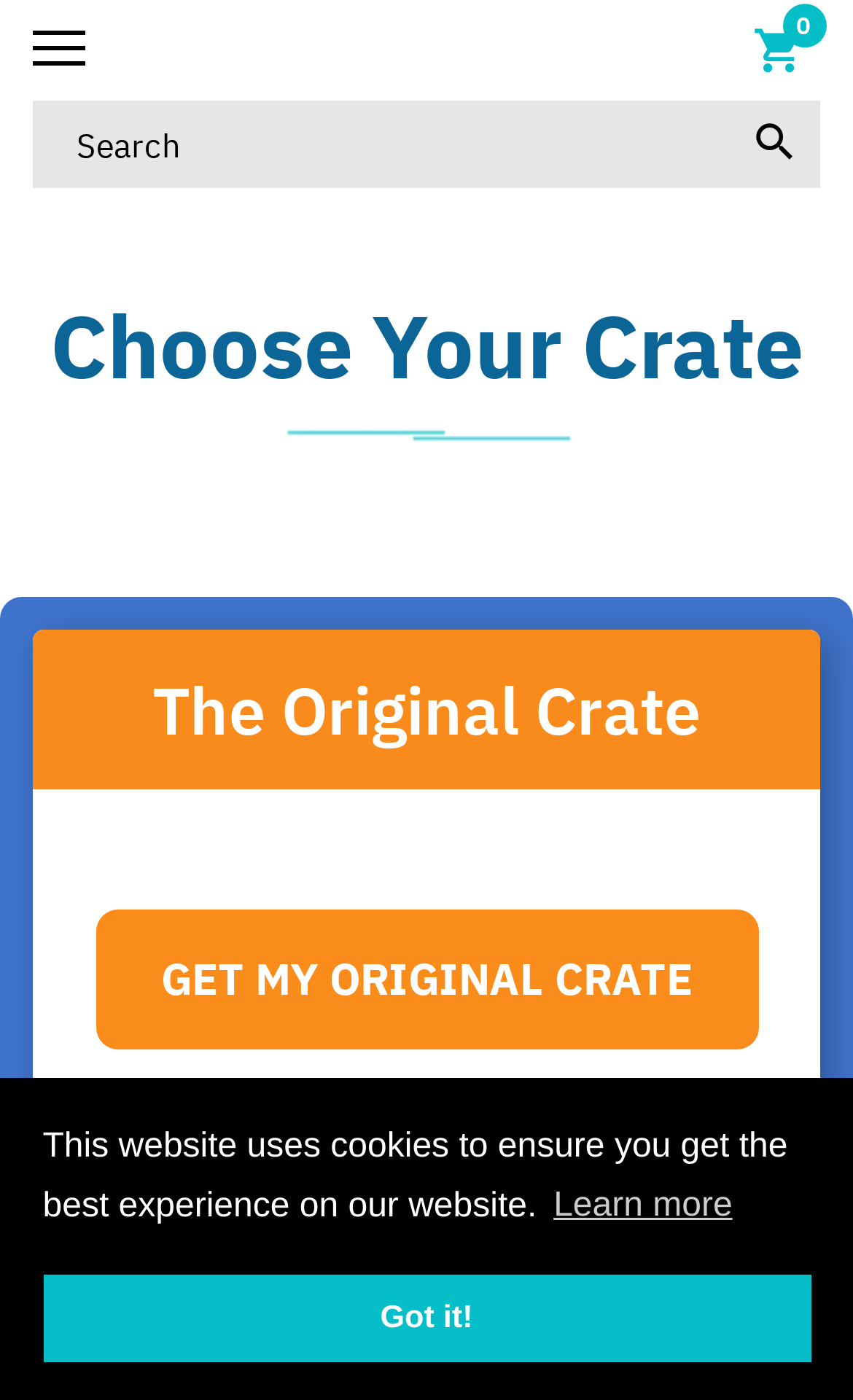Summarize the webpage with a detailed and informative caption.

The webpage is about "The Teacher's Crate", a teacher subscription box service. At the top of the page, there is a large image that spans almost the entire width of the page. Below the image, there is a navigation section with two links: a logo link to "The Teacher's Crate" and a link with a shopping cart icon. 

On the top right corner, there is a search box with a magnifying glass icon button next to it. 

The main content of the page is divided into two sections. The first section is headed by "Choose Your Crate" and has a subheading "The Original Crate". This section appears to be promoting a specific crate subscription option, with a call-to-action button "GET MY ORIGINAL CRATE" below it. 

At the bottom of the page, there is a cookie notification message that informs users about the website's use of cookies. The message has two buttons: "Learn more" and "Got it!".